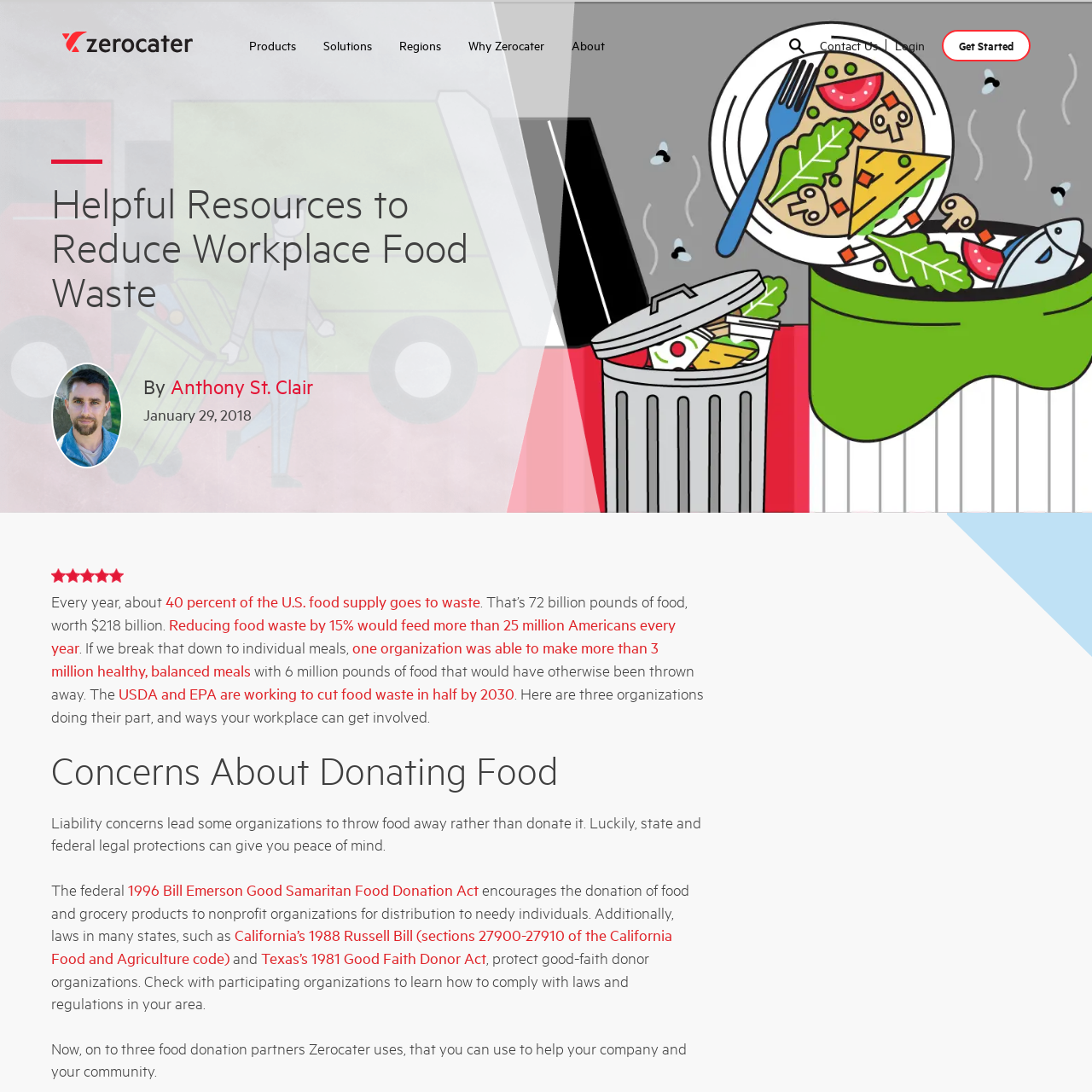Indicate the bounding box coordinates of the clickable region to achieve the following instruction: "Login to your account."

[0.819, 0.034, 0.846, 0.048]